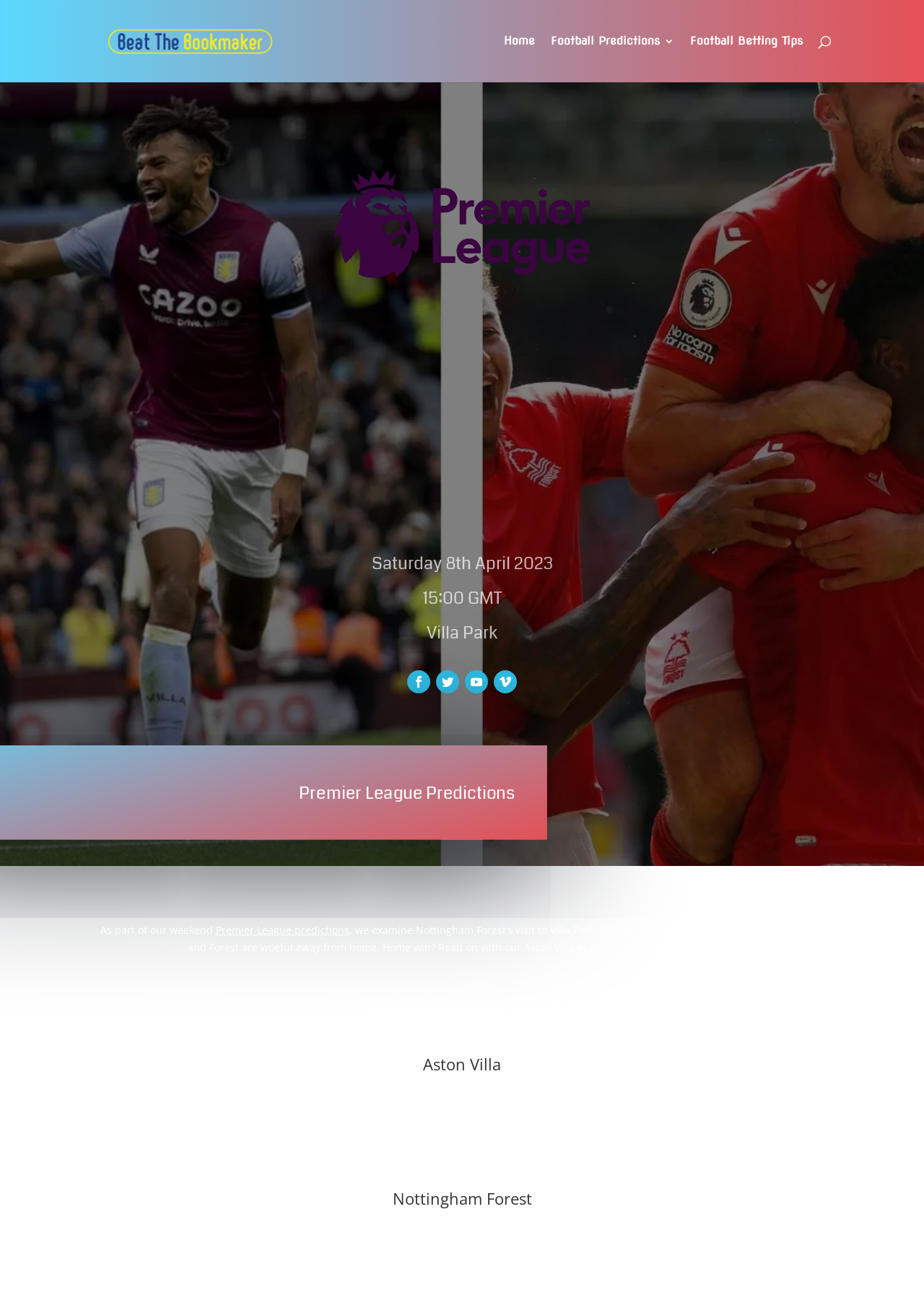What is the time of the Aston Villa vs Nottingham Forest match?
Please give a detailed answer to the question using the information shown in the image.

I found the answer by looking at the static text element with the content '15:00 GMT' which is located below the heading 'Aston Villa vs Nottingham Forest – Analysis, Prediction, Team News'.